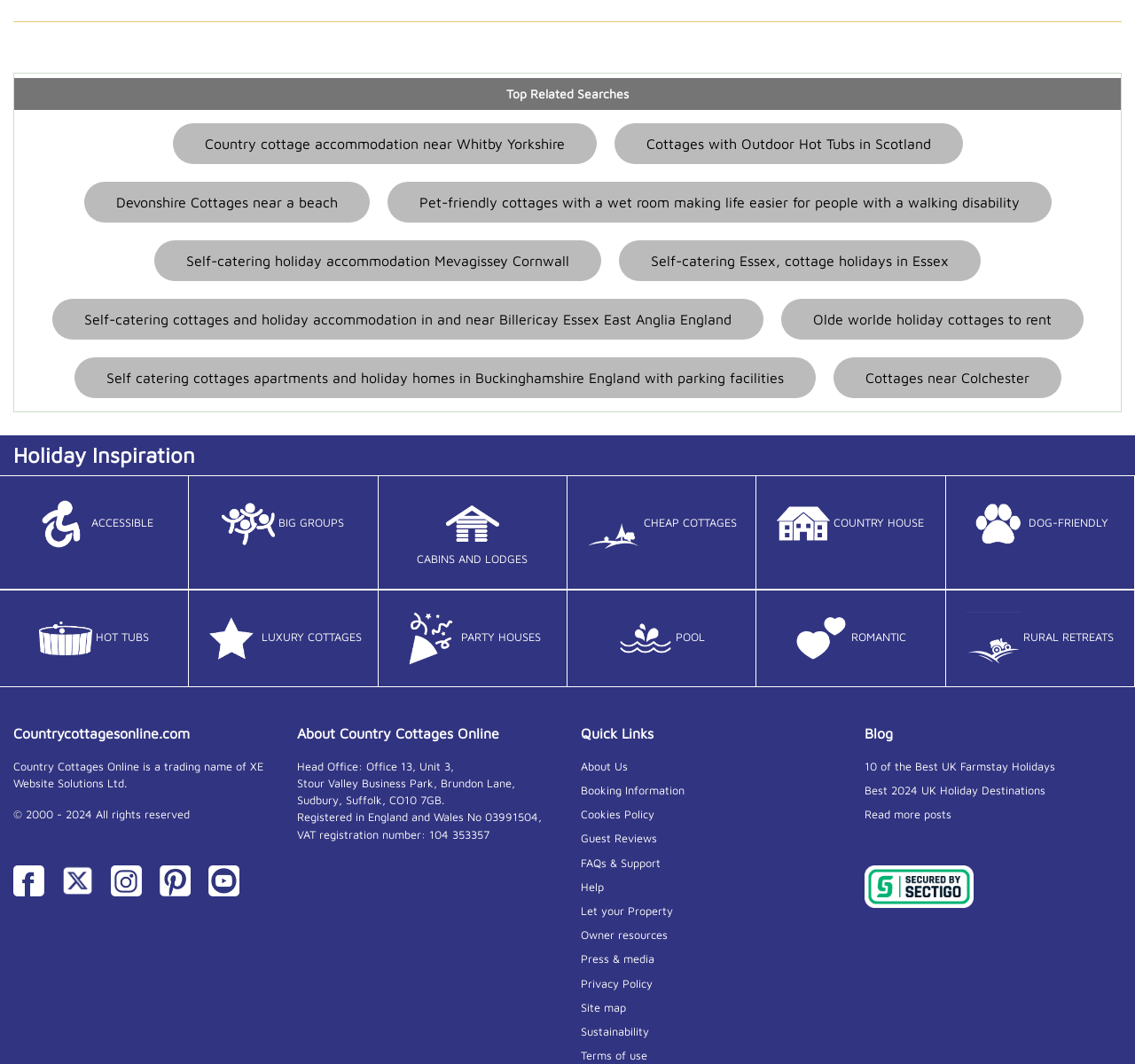Provide your answer to the question using just one word or phrase: What is the purpose of the 'Quick Links' section?

To provide quick access to important pages